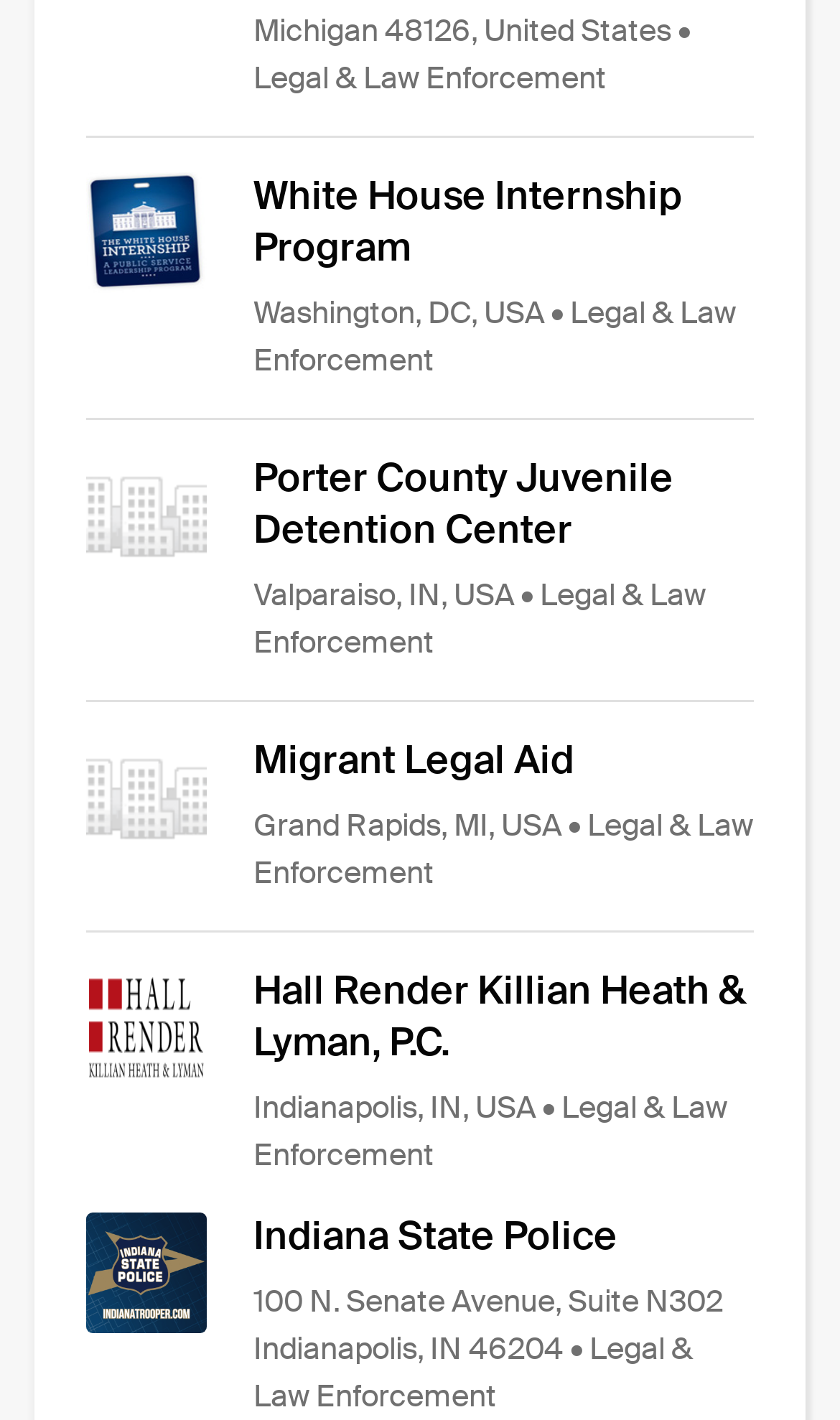Use a single word or phrase to answer the following:
What is the address of the Indiana State Police?

100 N. Senate Avenue, Suite N302 Indianapolis, IN 46204